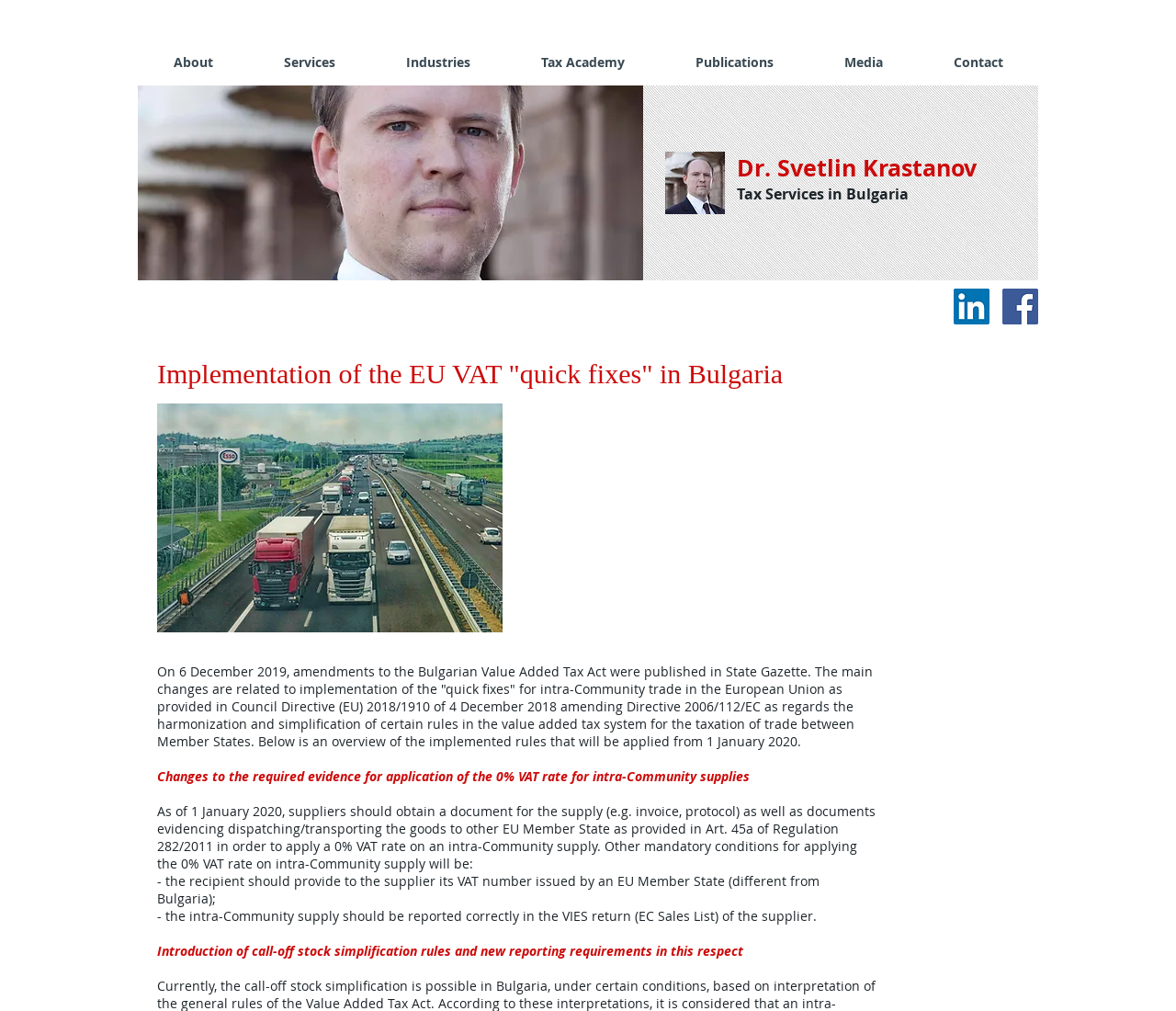Look at the image and write a detailed answer to the question: 
What is the name of the social media platform with an icon on the webpage?

I found the answer by looking at the social media icons located at the bottom of the webpage, and identifying the LinkedIn icon based on its image.